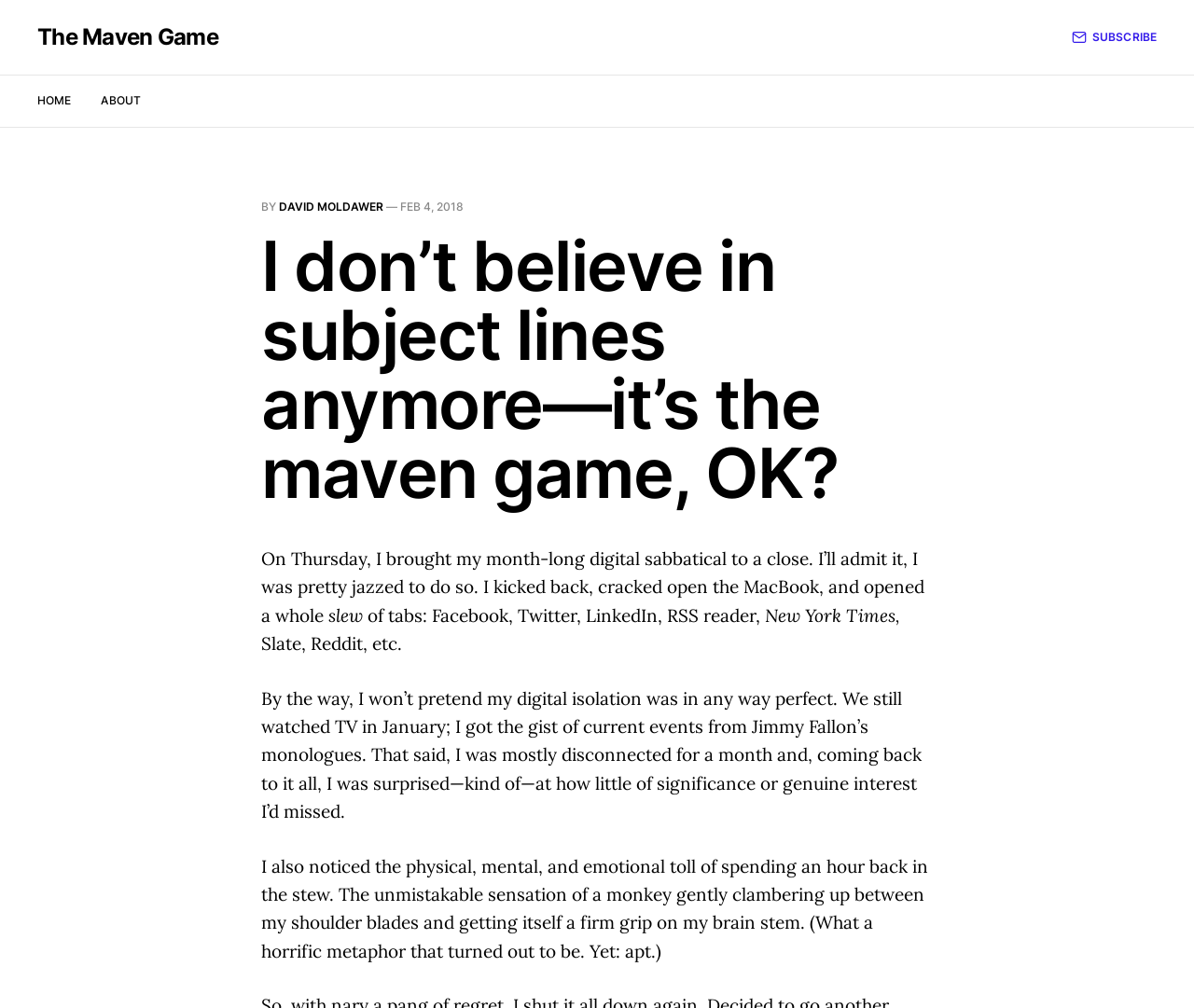Produce a meticulous description of the webpage.

This webpage appears to be a personal blog or article page. At the top, there is a header section with links to "The Maven Game", "HOME", and "ABOUT" on the left side, and a "SUBSCRIBE" link with an accompanying image on the right side. Below the header section, there is a title "I don’t believe in subject lines anymore—it’s the maven game, OK?" which is also the main heading of the article.

The article is written by "DAVID MOLDAWER" and was published on "FEB 4, 2018". The content of the article is a personal reflection on the author's experience of taking a month-long digital sabbatical. The text is divided into several paragraphs, with the first paragraph describing the author's excitement to return to their digital life after the sabbatical. The subsequent paragraphs discuss the author's experience of reconnecting with social media and news outlets, and their observations on the physical and mental toll of excessive digital consumption.

Throughout the article, there are no images aside from the small icon accompanying the "SUBSCRIBE" link. The overall layout is simple, with a clear hierarchy of headings and paragraphs, making it easy to follow the author's narrative.